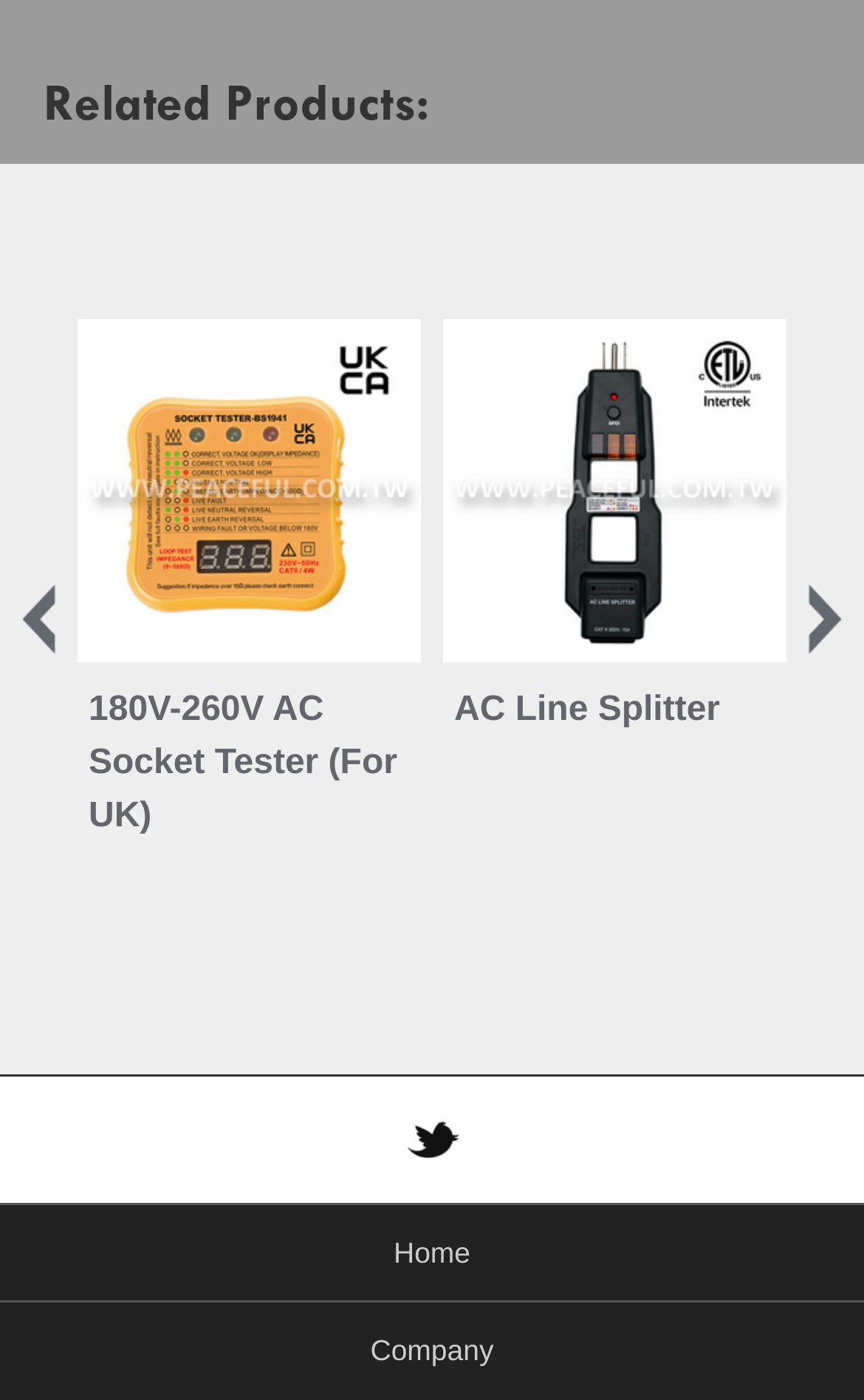Show the bounding box coordinates of the region that should be clicked to follow the instruction: "Download the master thesis."

None